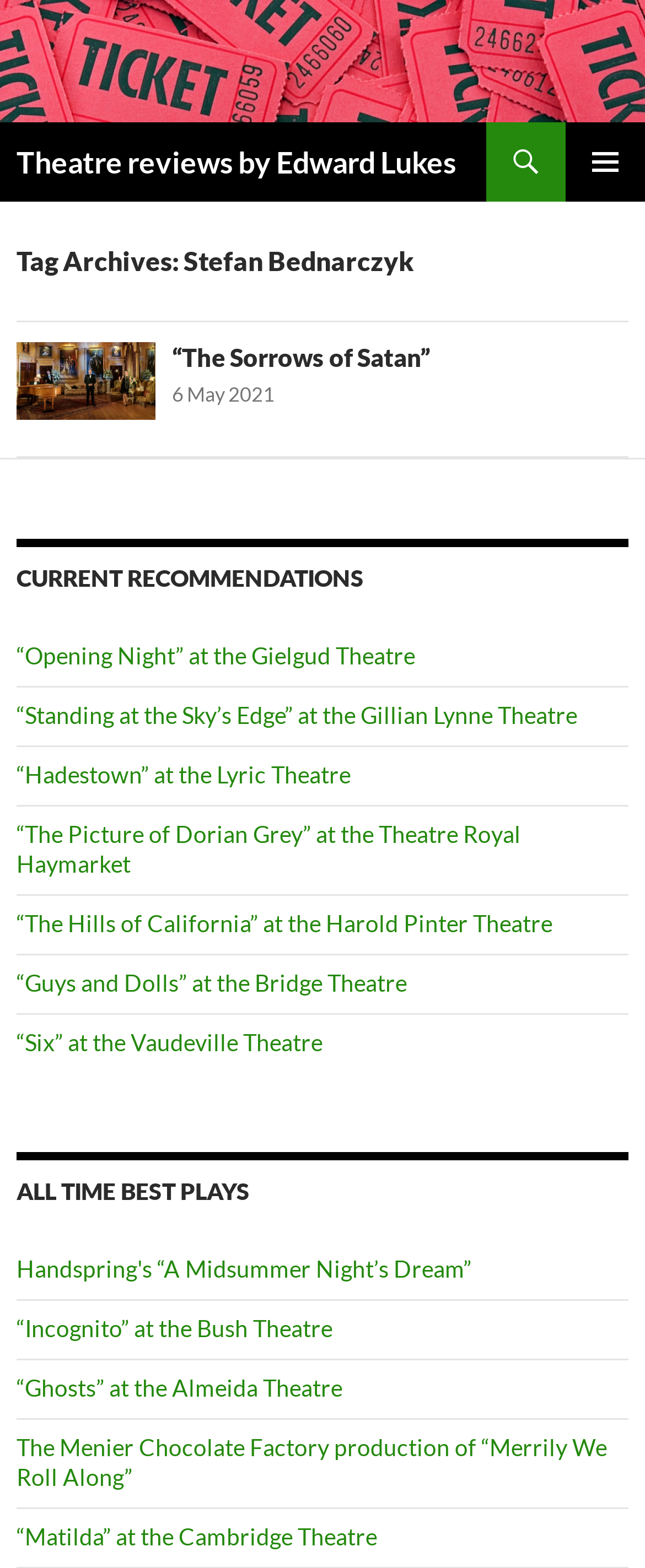What is the name of the theatre where 'Hadestown' is playing?
Kindly answer the question with as much detail as you can.

The name of the theatre where 'Hadestown' is playing can be found in the link '“Hadestown” at the Lyric Theatre' inside the navigation section with the heading 'CURRENT RECOMMENDATIONS', which suggests that 'Hadestown' is playing at the Lyric Theatre.